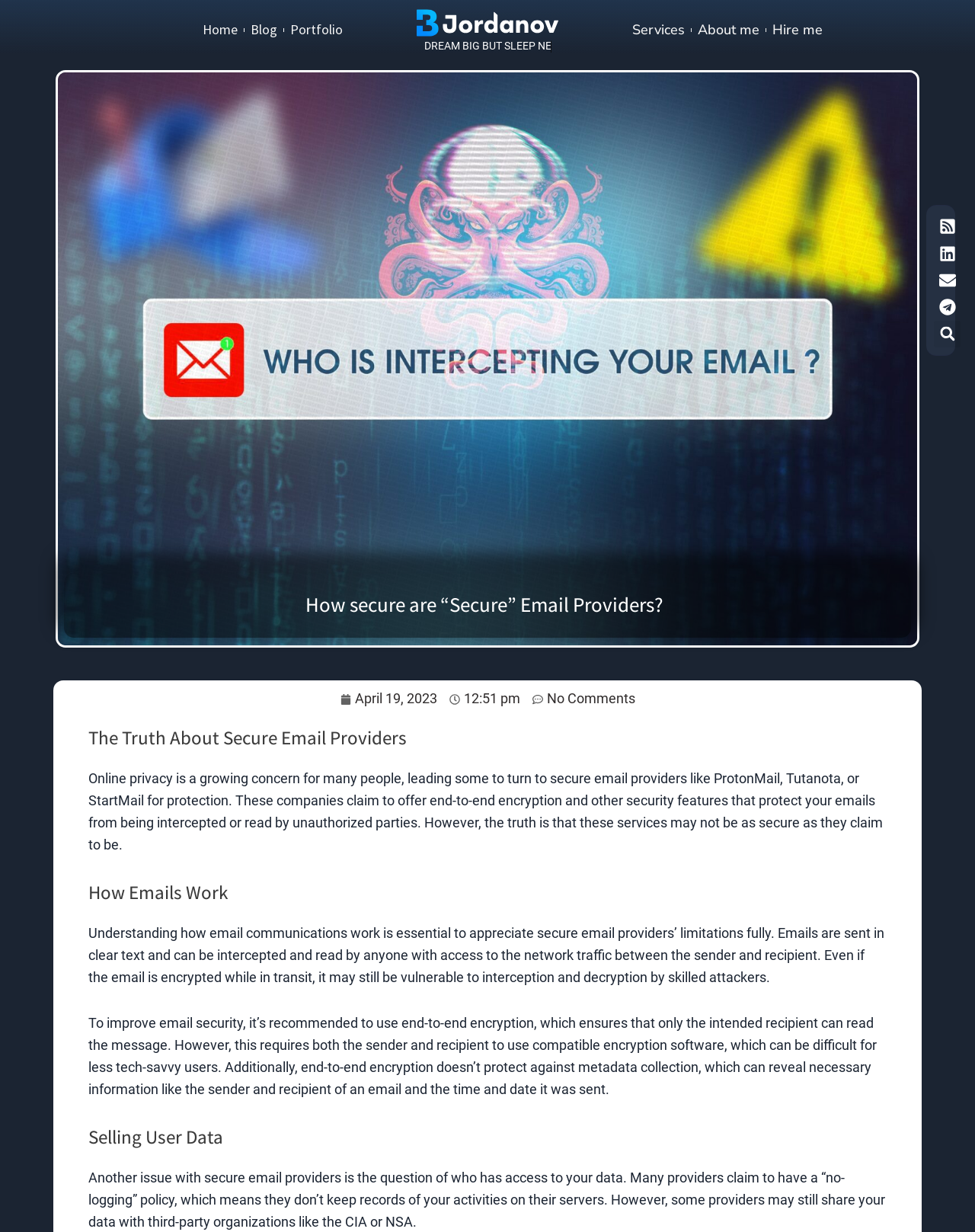What is a concern for many people that leads them to use secure email providers?
Using the image provided, answer with just one word or phrase.

Online privacy